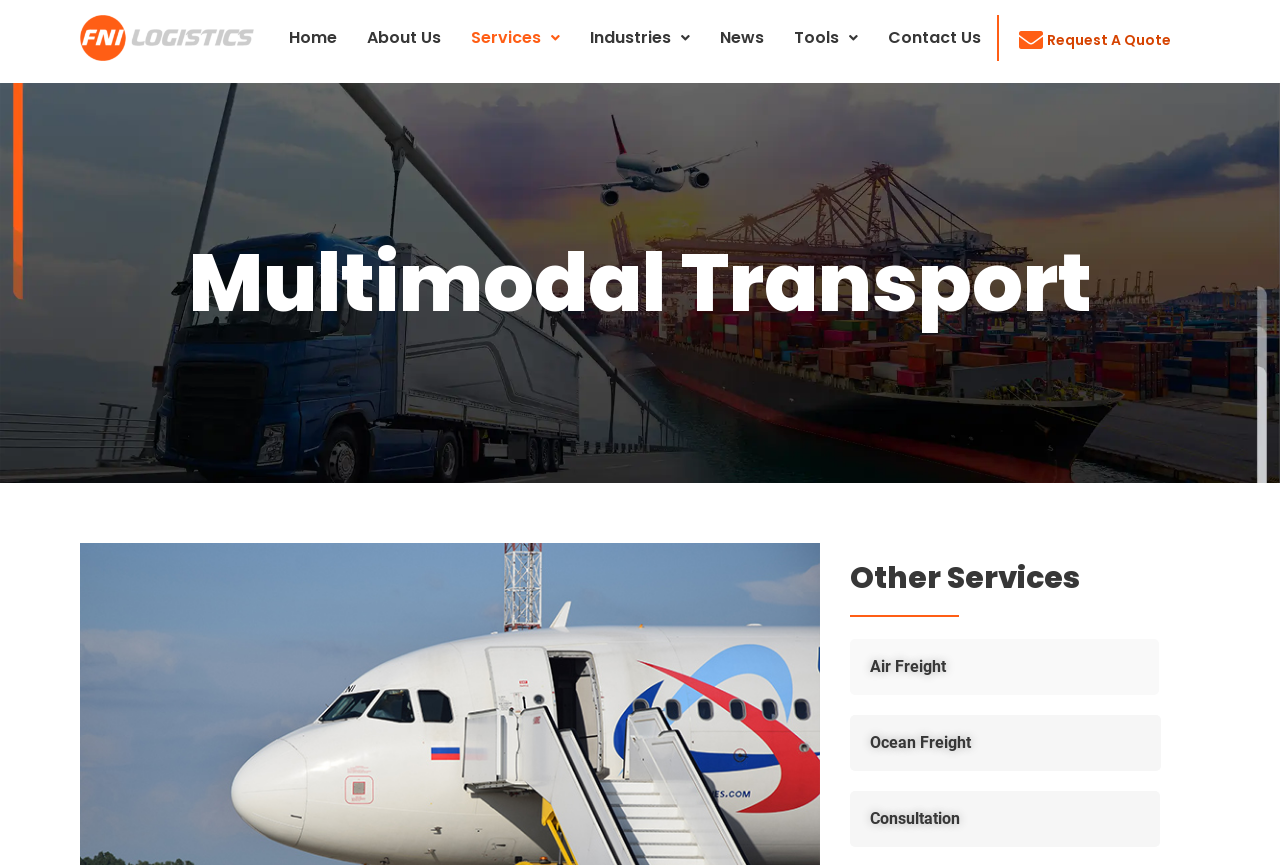Identify the bounding box coordinates of the section that should be clicked to achieve the task described: "Request a quote".

[0.818, 0.035, 0.915, 0.058]